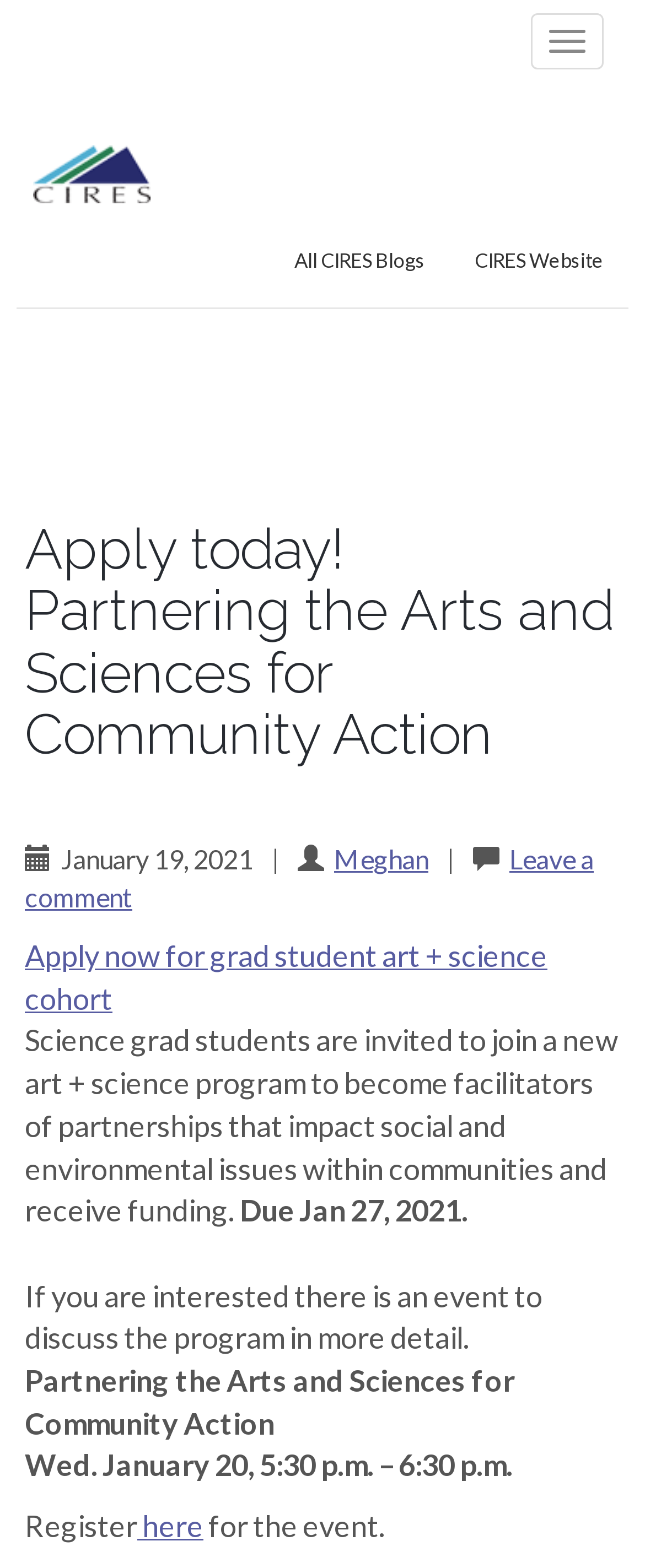What is the name of the program?
Analyze the image and deliver a detailed answer to the question.

I found the name of the program by looking at the text 'Partnering the Arts and Sciences for Community Action' which is located at the top of the page and also repeated below the description of the program.